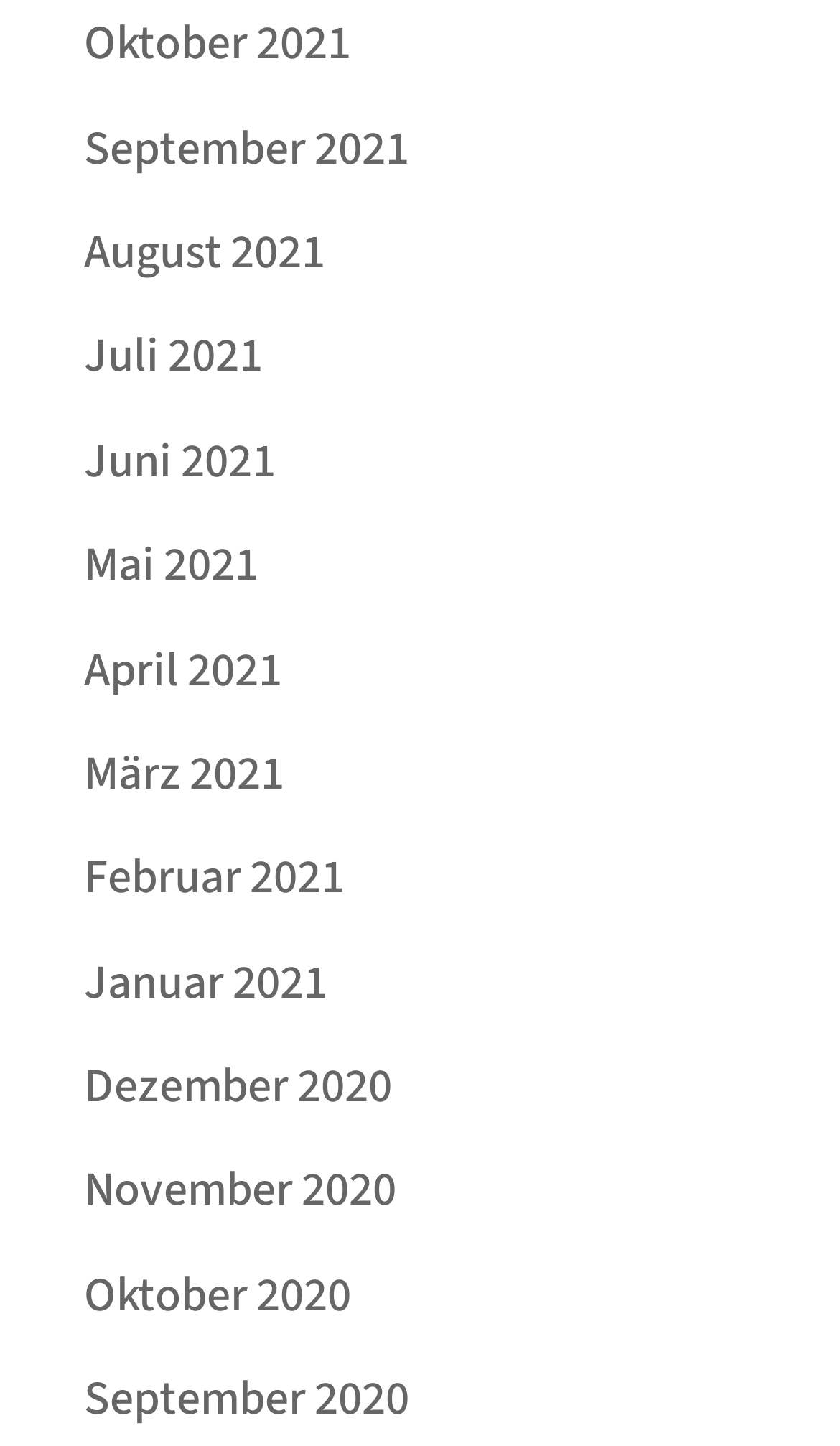Please find the bounding box coordinates of the section that needs to be clicked to achieve this instruction: "View August 2021".

[0.1, 0.15, 0.387, 0.198]